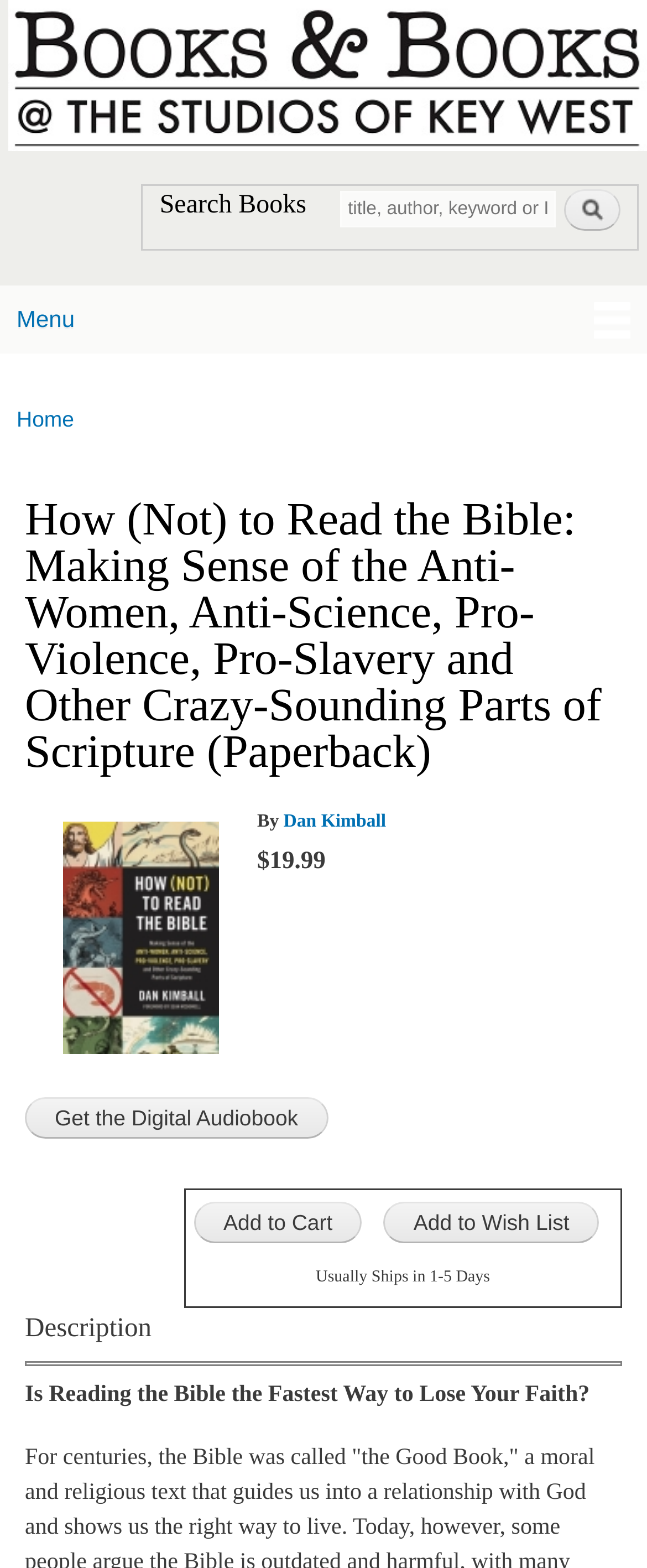Identify the bounding box coordinates necessary to click and complete the given instruction: "Search for books".

[0.525, 0.122, 0.858, 0.145]